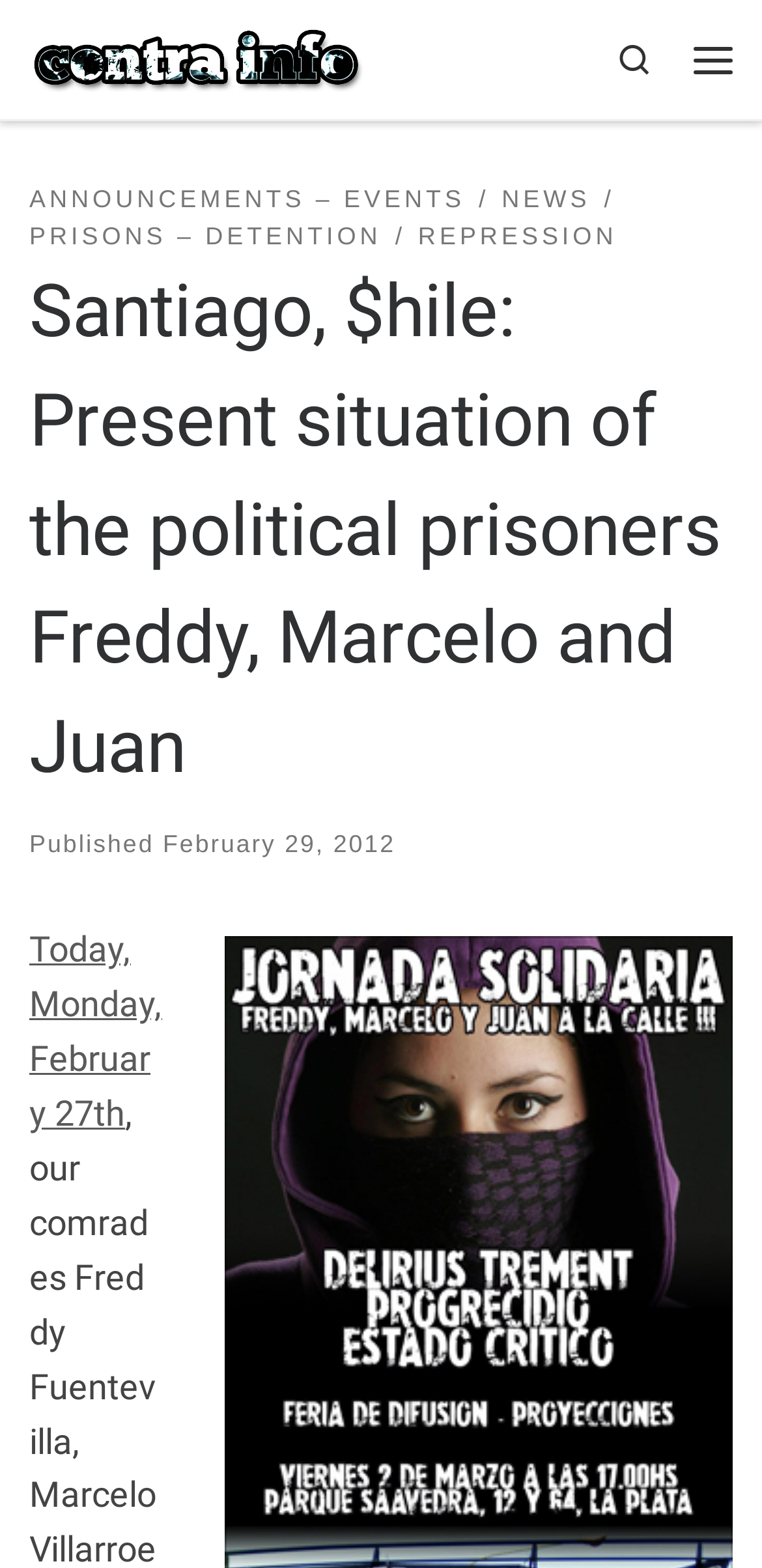What is the purpose of the button with the text 'Menu'?
Using the image as a reference, give a one-word or short phrase answer.

To expand the main menu